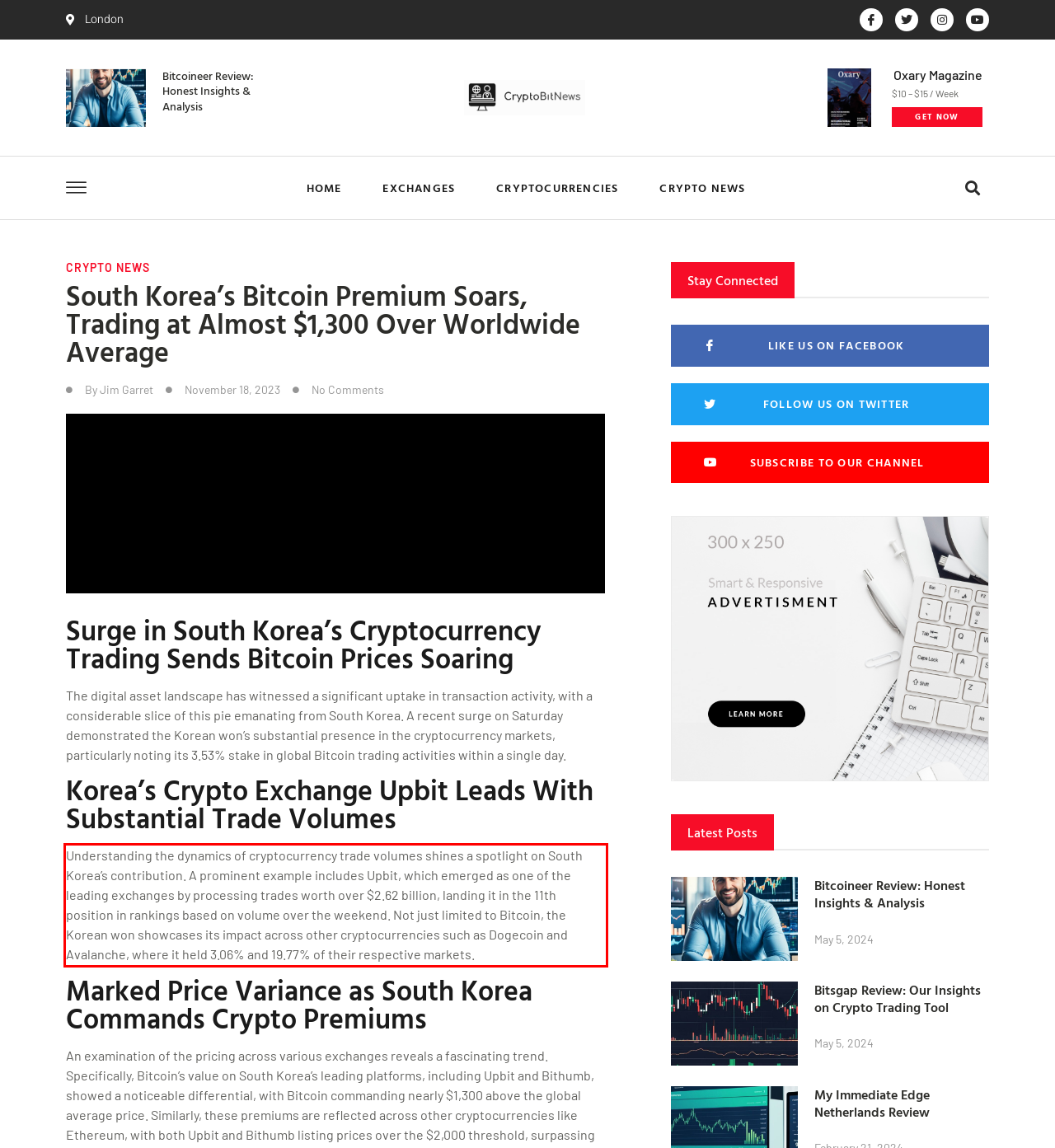Examine the webpage screenshot and use OCR to recognize and output the text within the red bounding box.

Understanding the dynamics of cryptocurrency trade volumes shines a spotlight on South Korea’s contribution. A prominent example includes Upbit, which emerged as one of the leading exchanges by processing trades worth over $2.62 billion, landing it in the 11th position in rankings based on volume over the weekend. Not just limited to Bitcoin, the Korean won showcases its impact across other cryptocurrencies such as Dogecoin and Avalanche, where it held 3.06% and 19.77% of their respective markets.